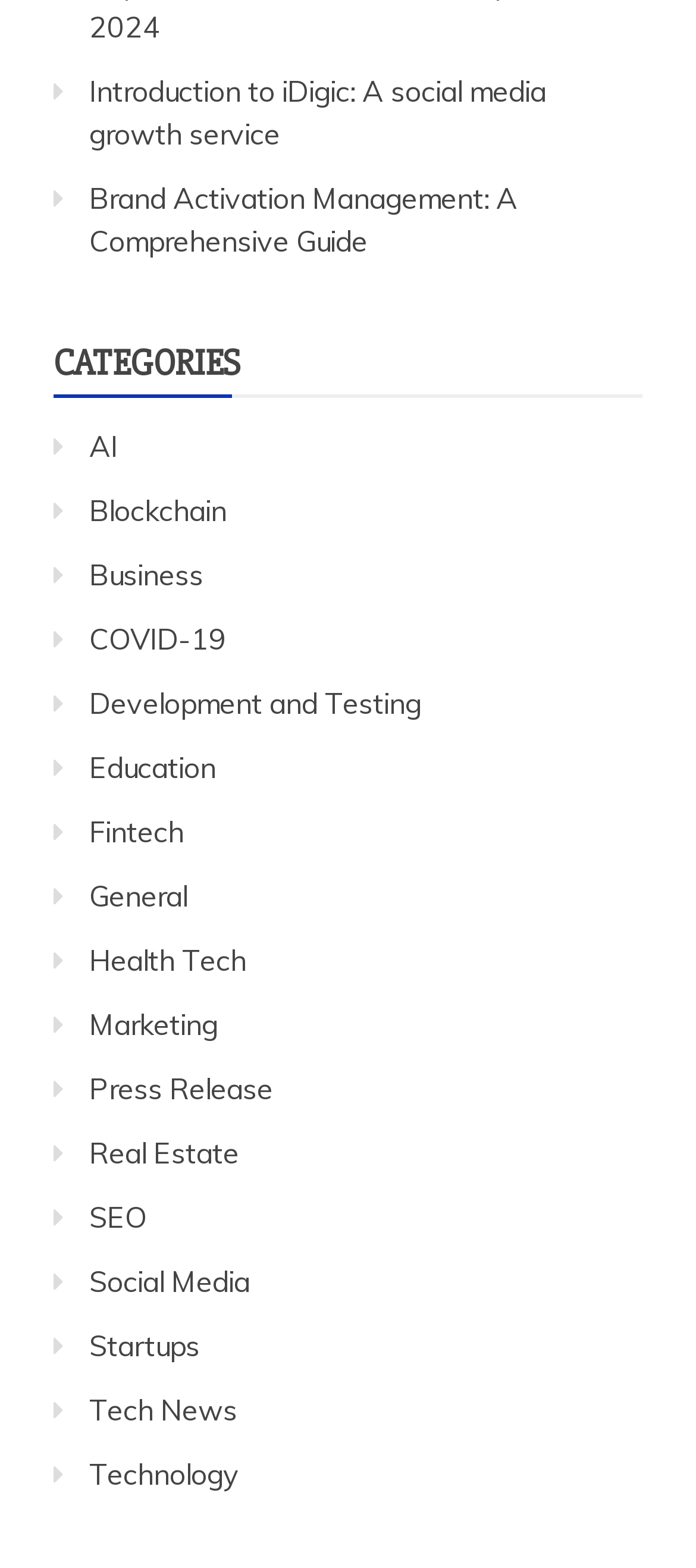How many links are there above the 'CATEGORIES' heading?
Utilize the information in the image to give a detailed answer to the question.

I counted the number of links above the 'CATEGORIES' heading and found that there are two links, labeled 'Introduction to iDigic: A social media growth service' and 'Brand Activation Management: A Comprehensive Guide'.